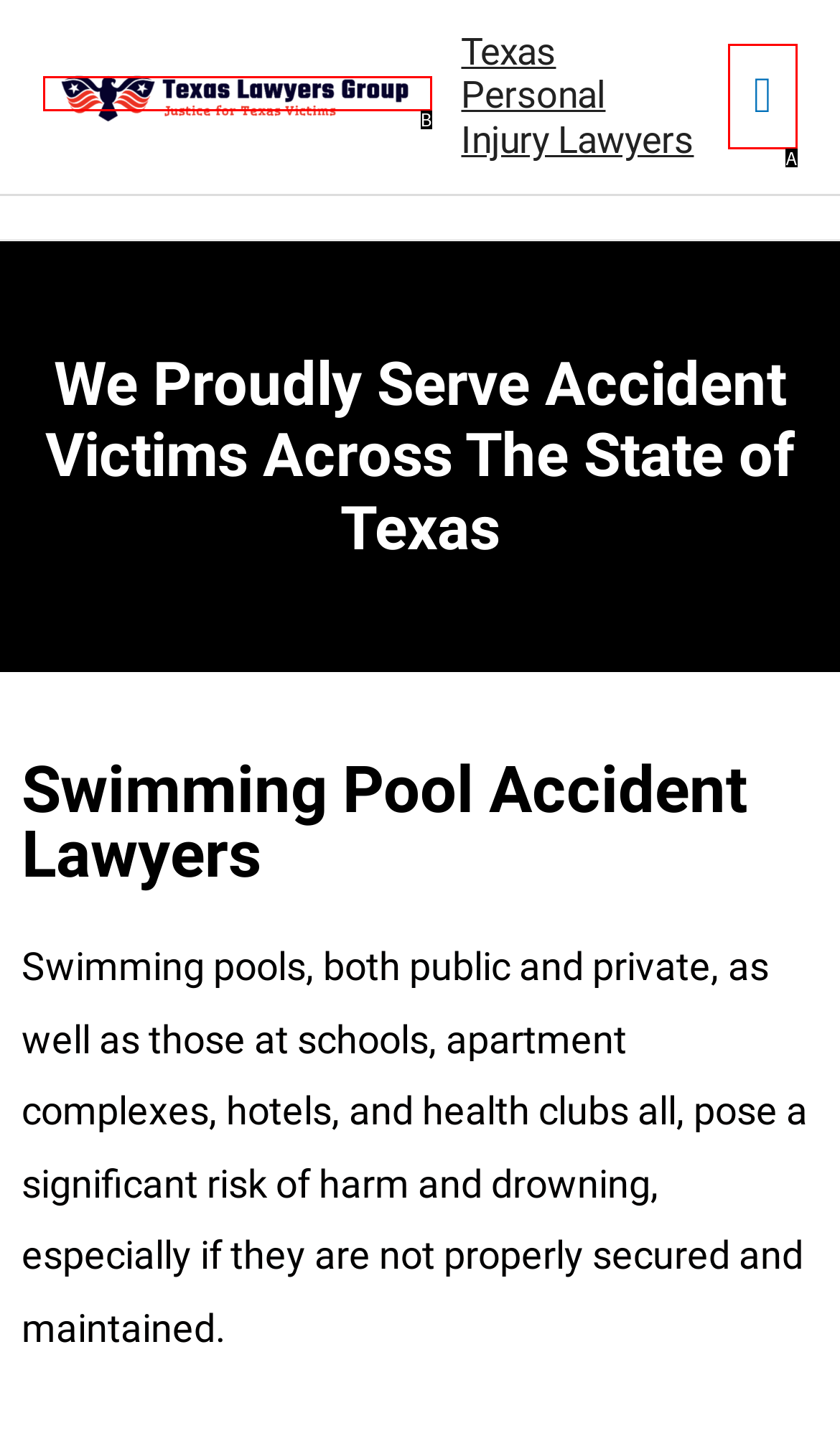Identify the HTML element that corresponds to the description: Main Menu Provide the letter of the matching option directly from the choices.

A